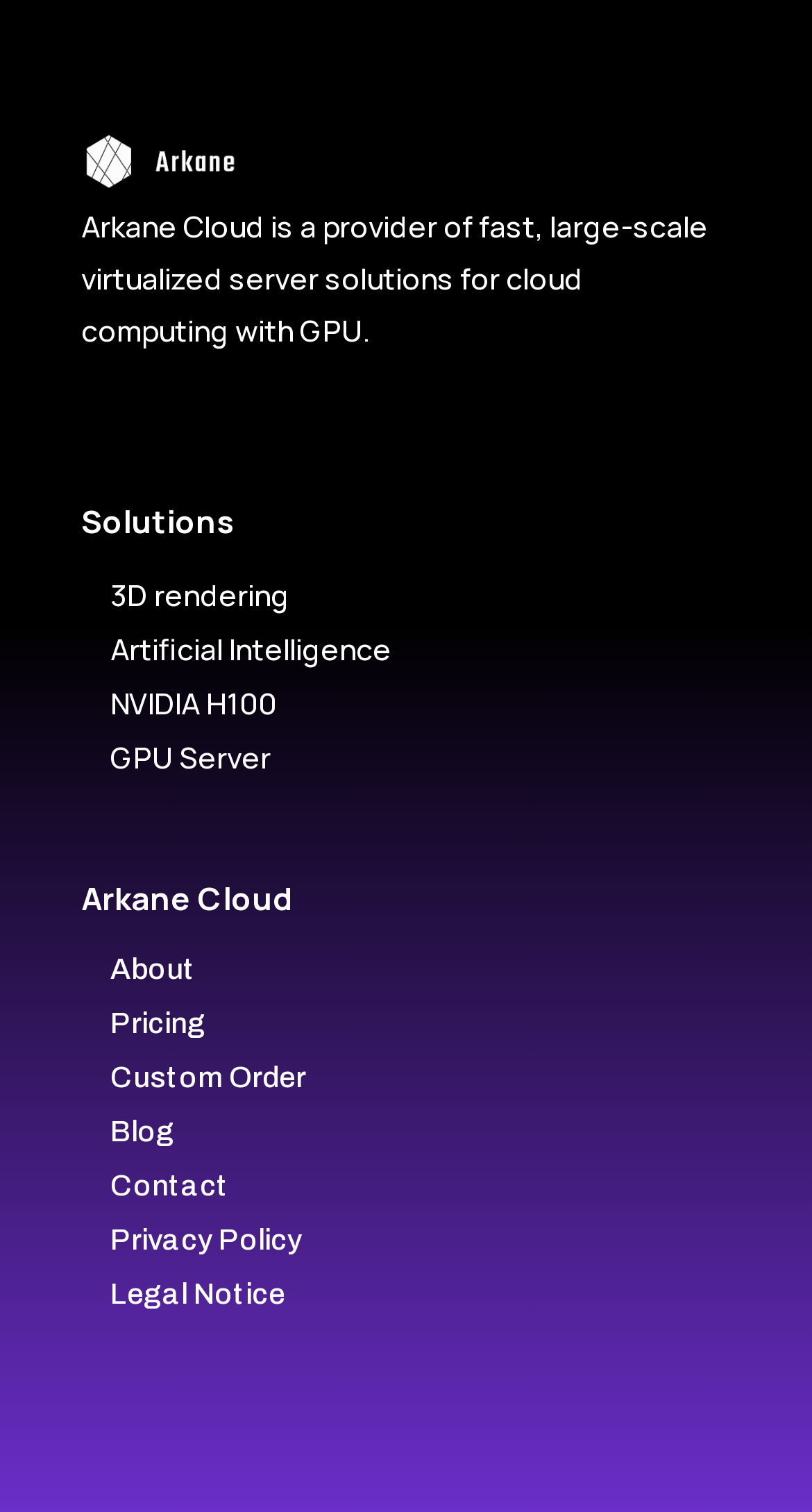Please find the bounding box coordinates of the element that must be clicked to perform the given instruction: "View pricing information". The coordinates should be four float numbers from 0 to 1, i.e., [left, top, right, bottom].

[0.136, 0.667, 0.254, 0.688]